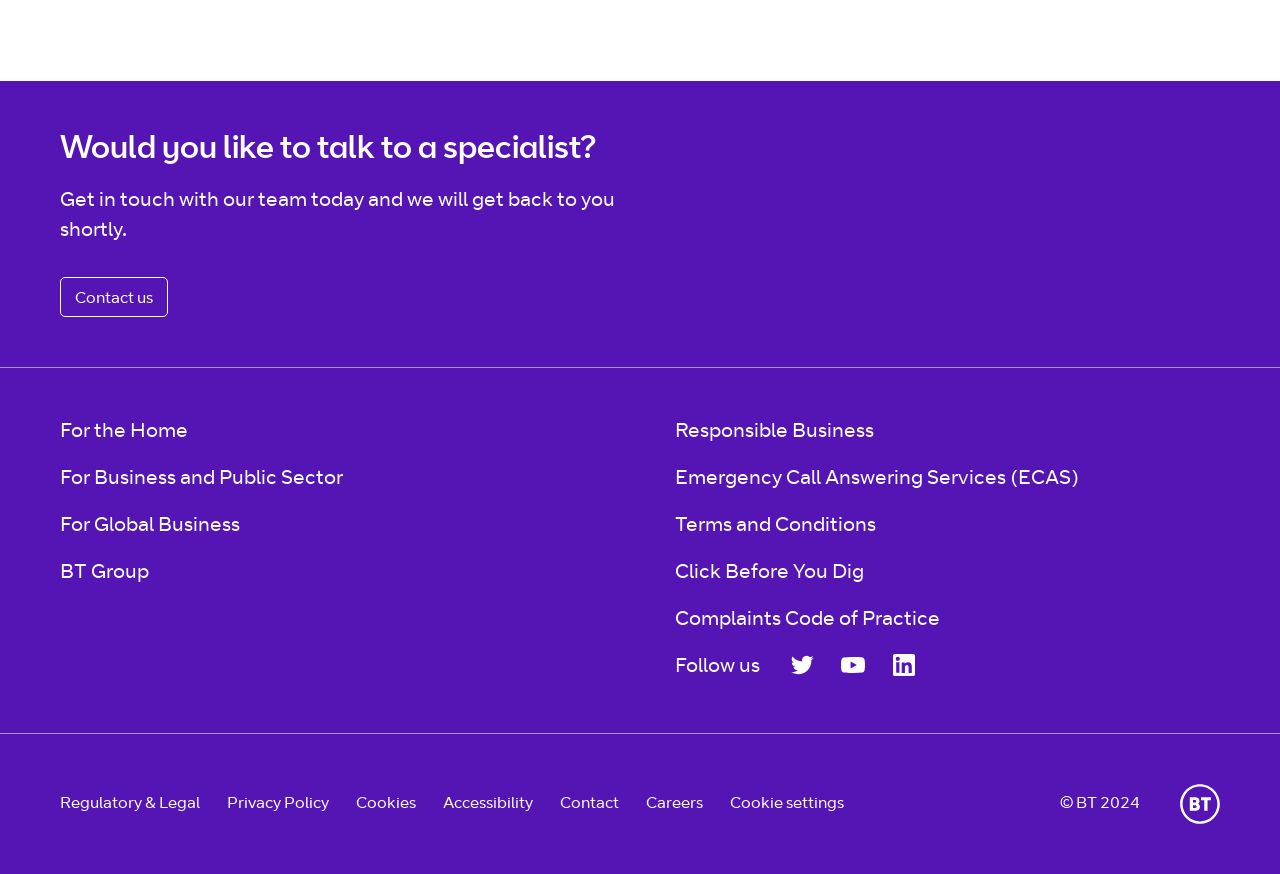Provide the bounding box coordinates of the section that needs to be clicked to accomplish the following instruction: "Follow us on social media."

[0.527, 0.753, 0.594, 0.776]